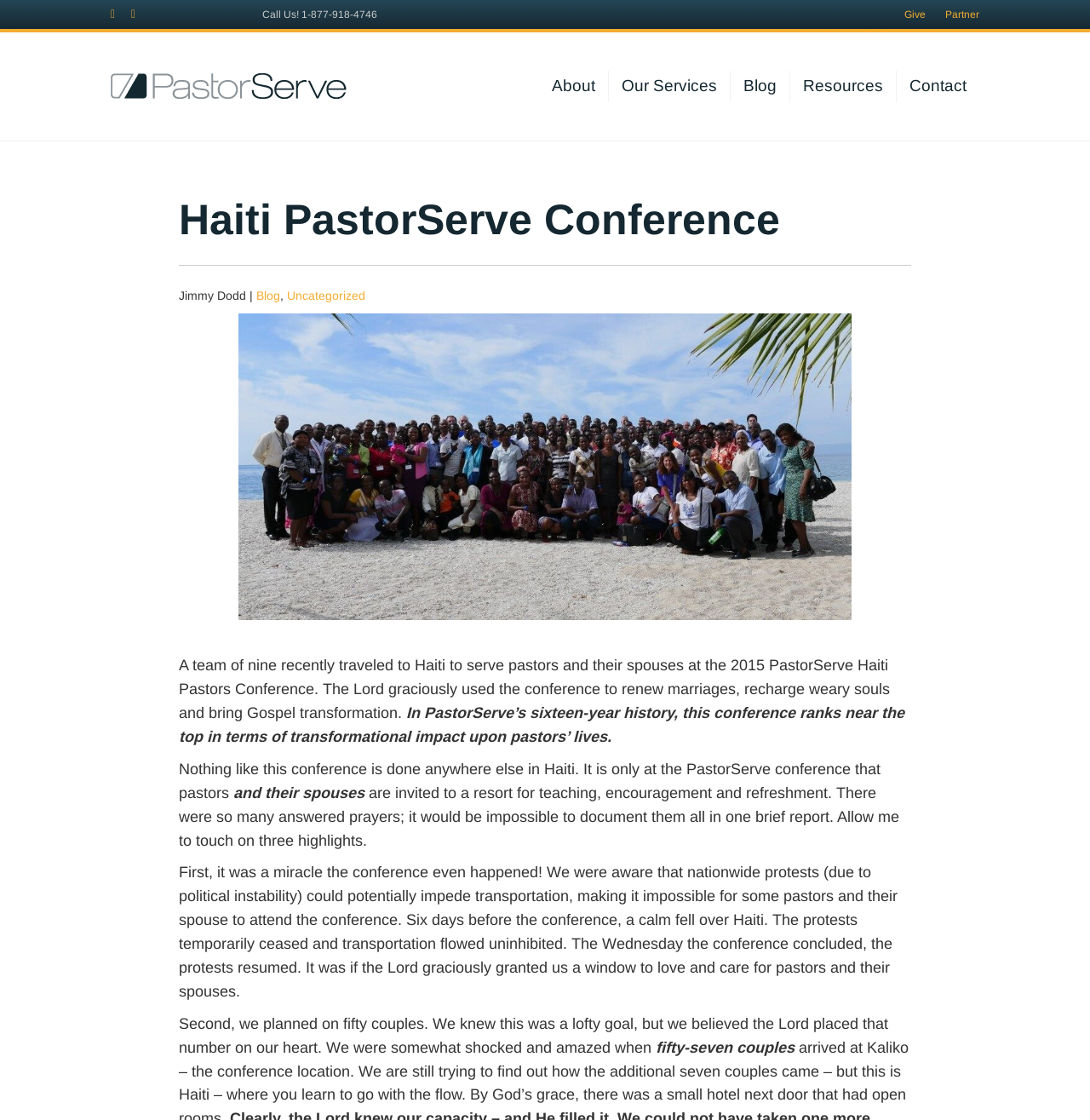What is the name of the organization?
Please look at the screenshot and answer in one word or a short phrase.

PastorServe